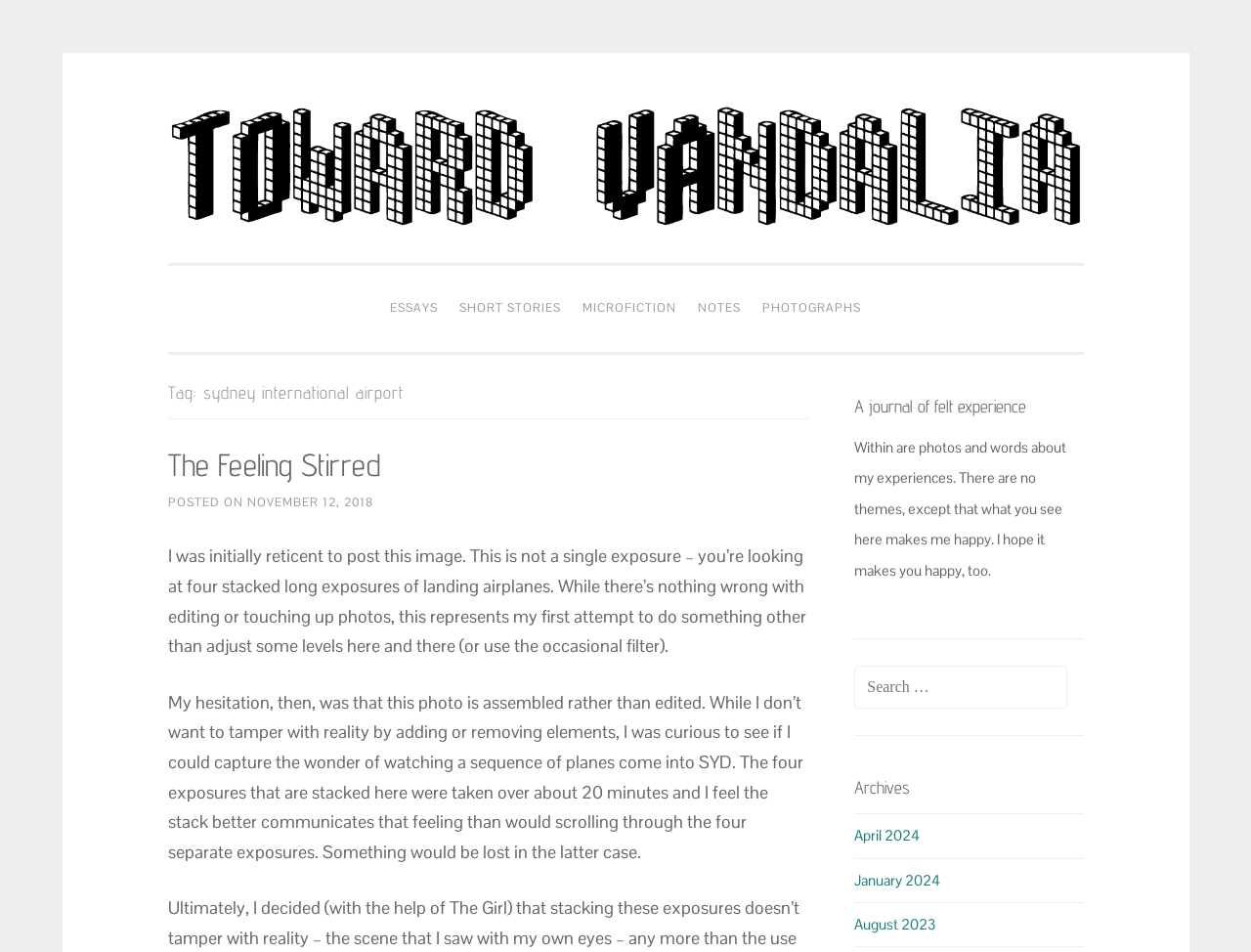Please specify the bounding box coordinates of the clickable region necessary for completing the following instruction: "Read the 'OPEN LETTER'". The coordinates must consist of four float numbers between 0 and 1, i.e., [left, top, right, bottom].

None